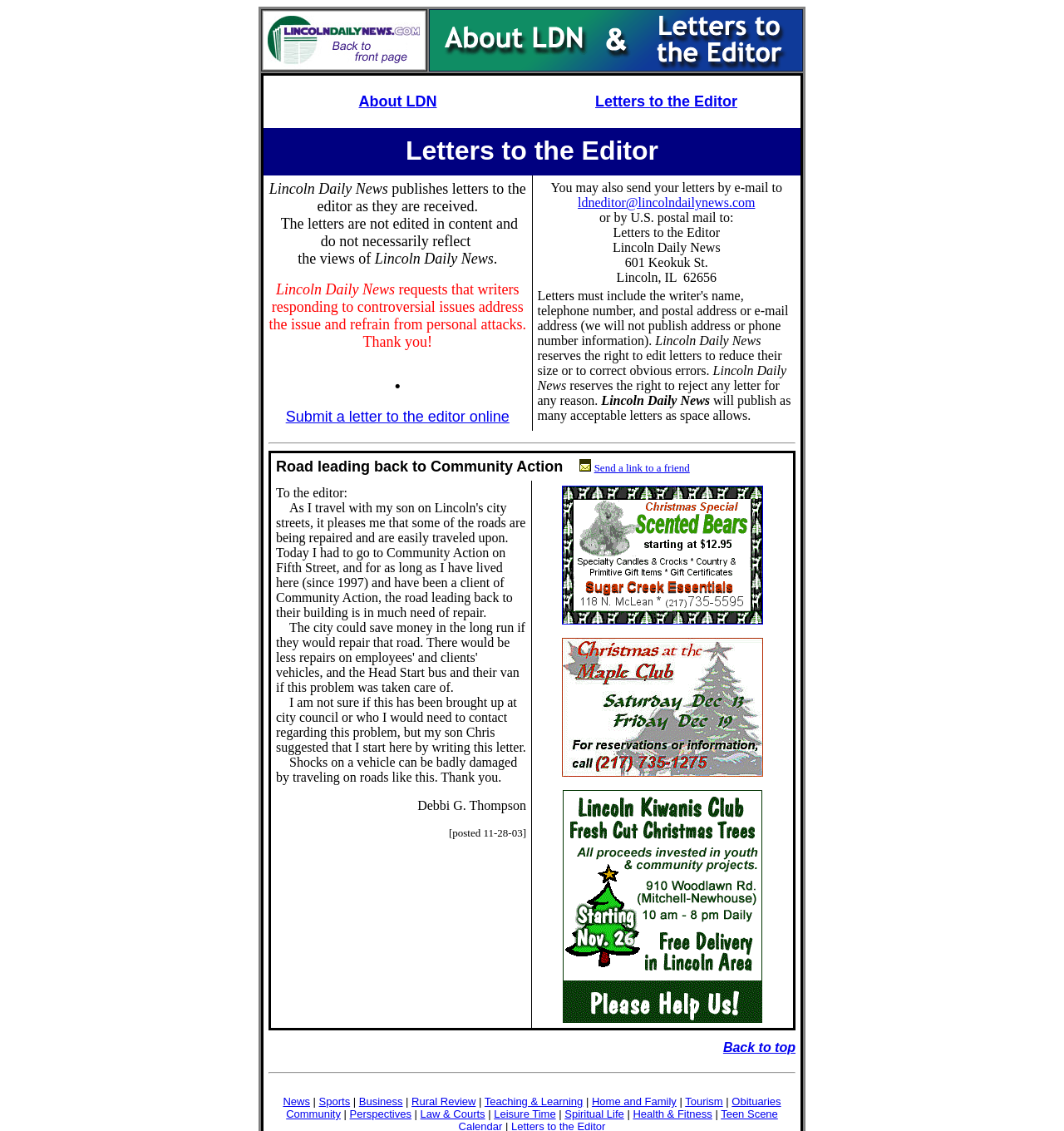Can you look at the image and give a comprehensive answer to the question:
What is the purpose of the Lincoln Daily News?

Based on the webpage content, it appears that the Lincoln Daily News publishes letters to the editor, as there is a section dedicated to submitting letters and guidelines for writers. The webpage also includes a sample letter to the editor, which suggests that the publication is focused on sharing opinions and perspectives from the community.